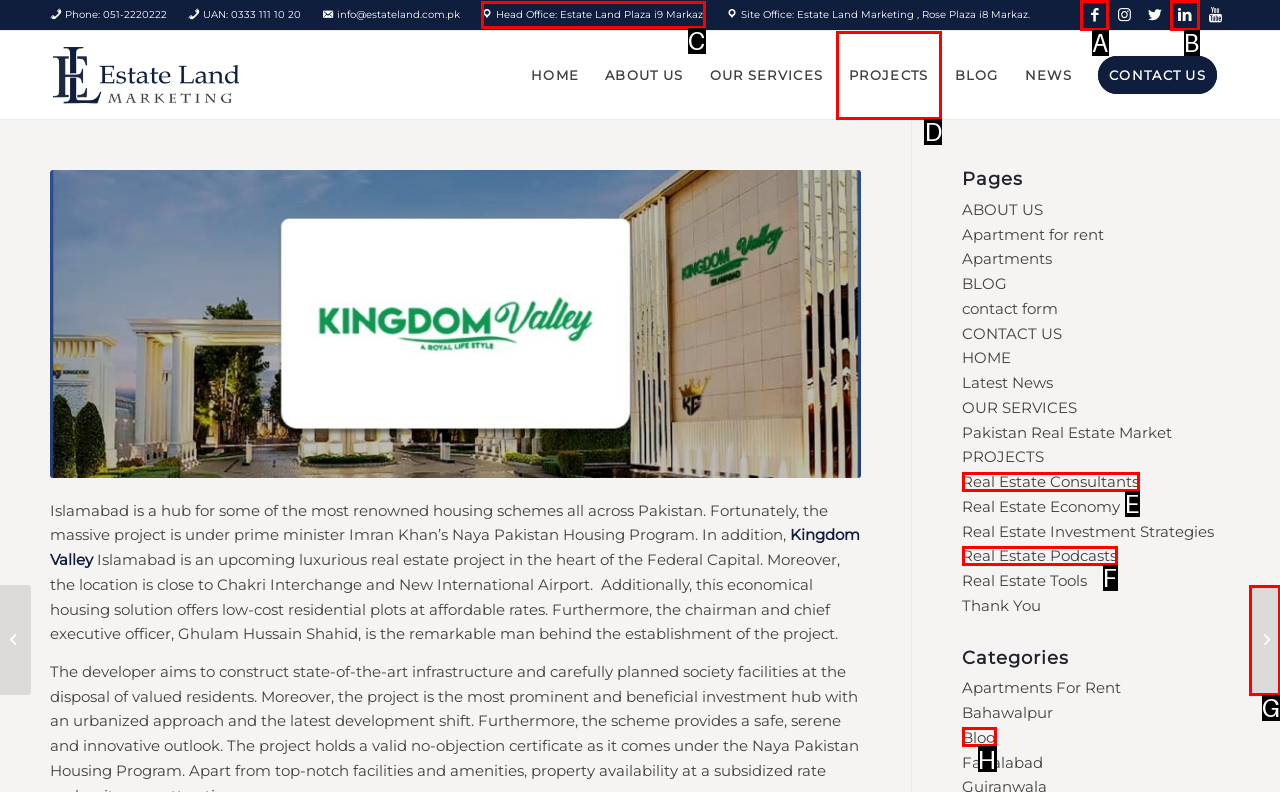Select the letter associated with the UI element you need to click to perform the following action: Click on Facebook link
Reply with the correct letter from the options provided.

A